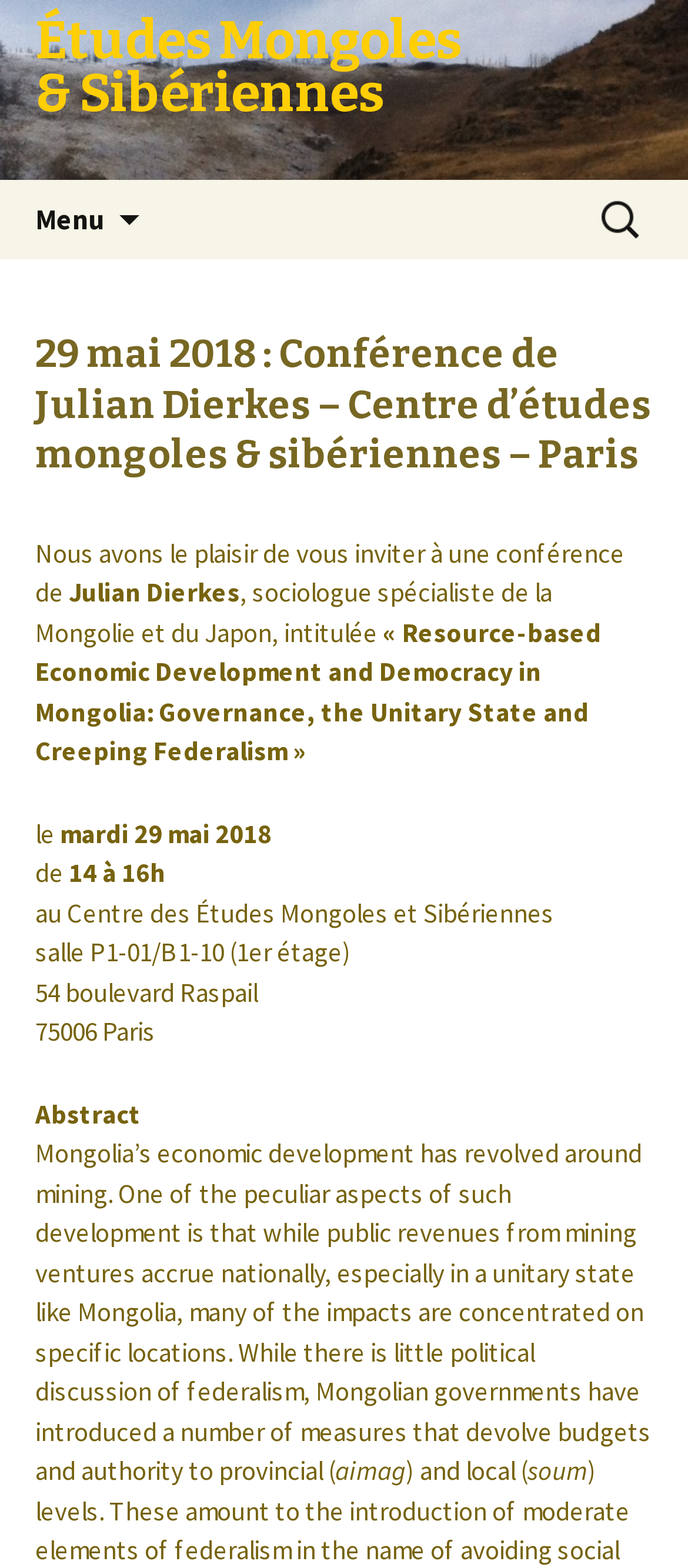Identify the bounding box for the described UI element. Provide the coordinates in (top-left x, top-left y, bottom-right x, bottom-right y) format with values ranging from 0 to 1: Études Mongoles & Sibériennes

[0.0, 0.0, 1.0, 0.088]